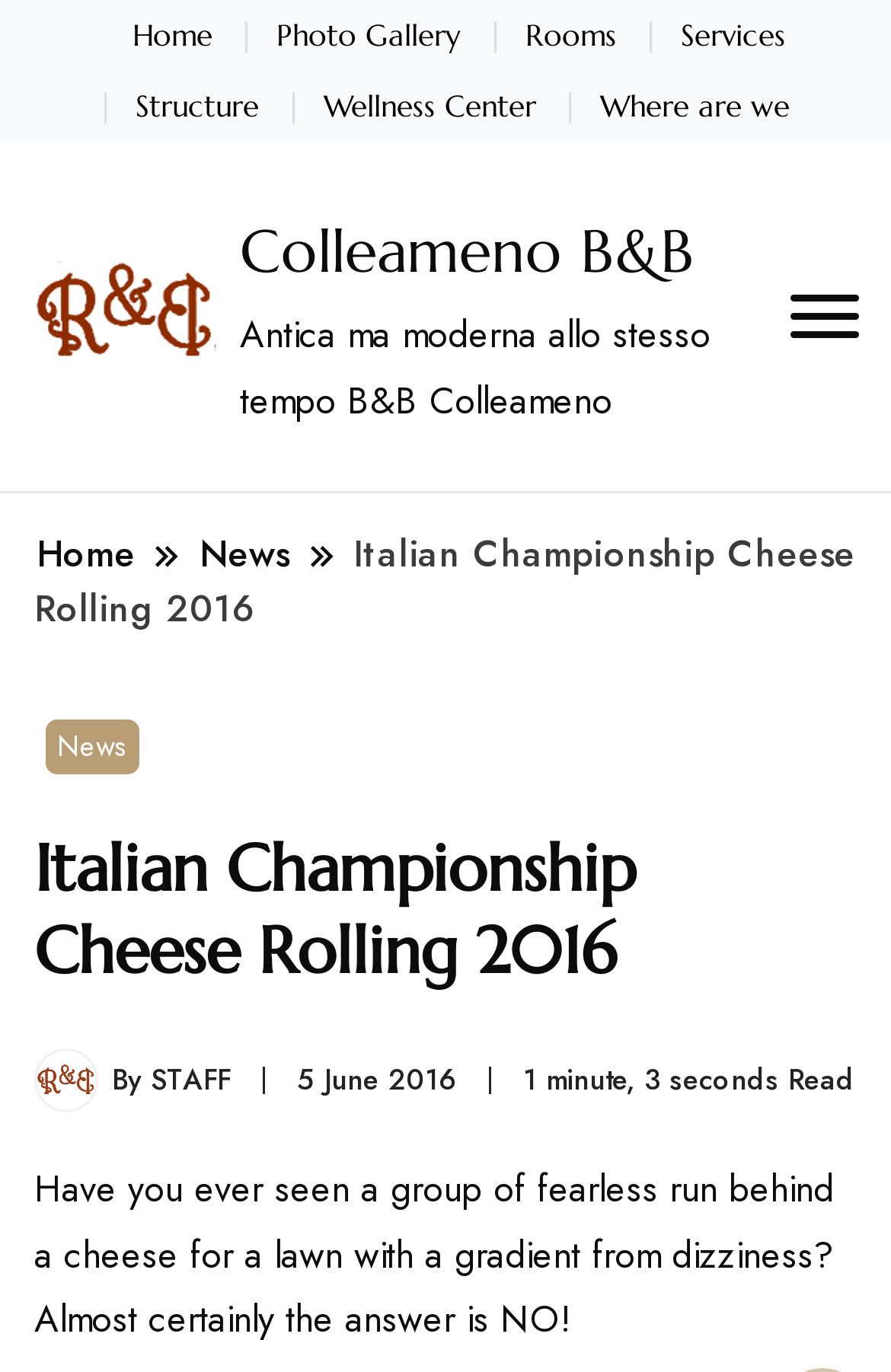Locate the bounding box coordinates of the area that needs to be clicked to fulfill the following instruction: "go to home page". The coordinates should be in the format of four float numbers between 0 and 1, namely [left, top, right, bottom].

[0.148, 0.011, 0.238, 0.039]